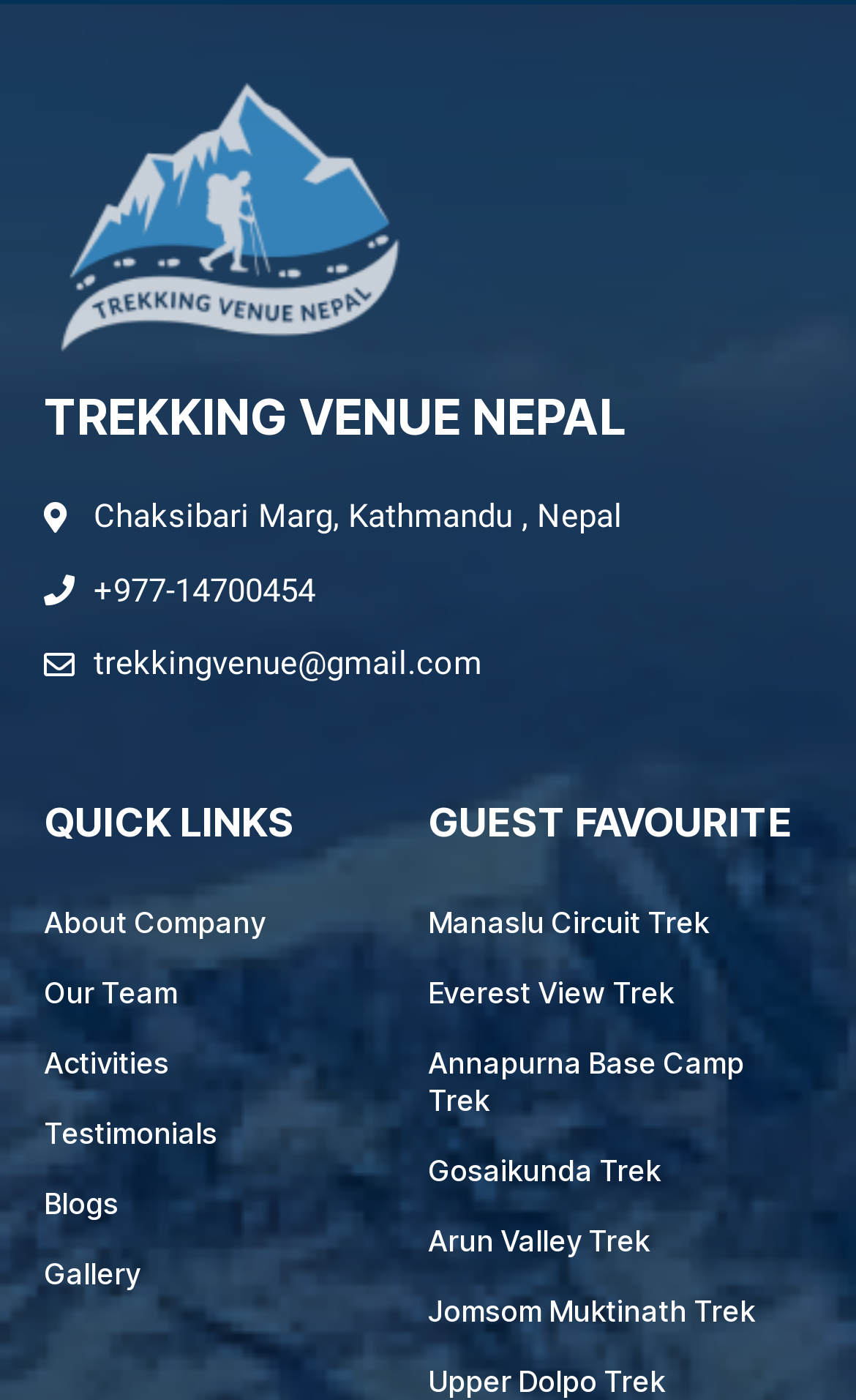Pinpoint the bounding box coordinates of the element to be clicked to execute the instruction: "click on the company name".

[0.051, 0.278, 0.731, 0.318]